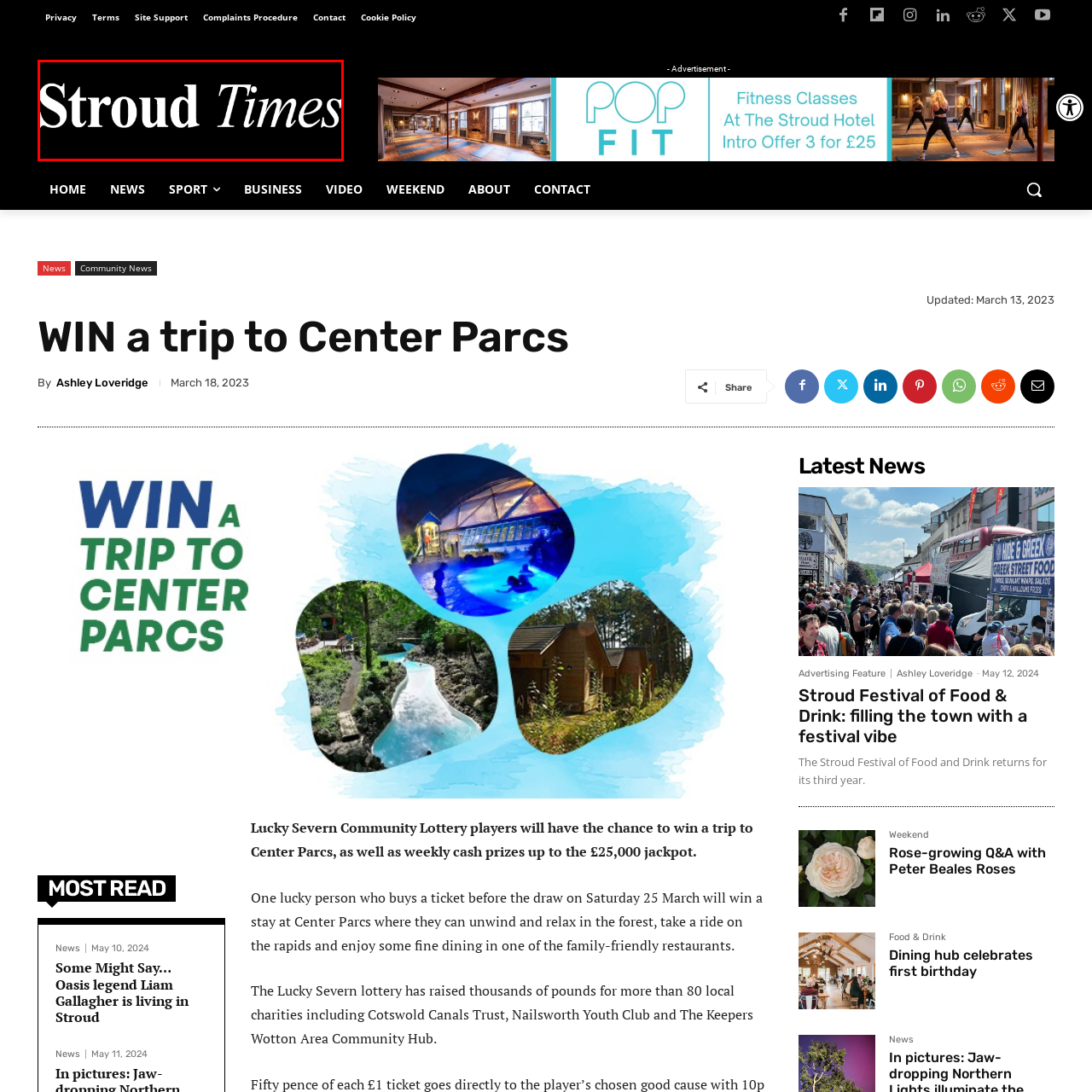What is the font style of the logo?
Look closely at the portion of the image highlighted by the red bounding box and provide a comprehensive answer to the question.

The font style of the logo is elegant and stylized because the caption describes it as such, suggesting that the font is refined and sophisticated in its design.